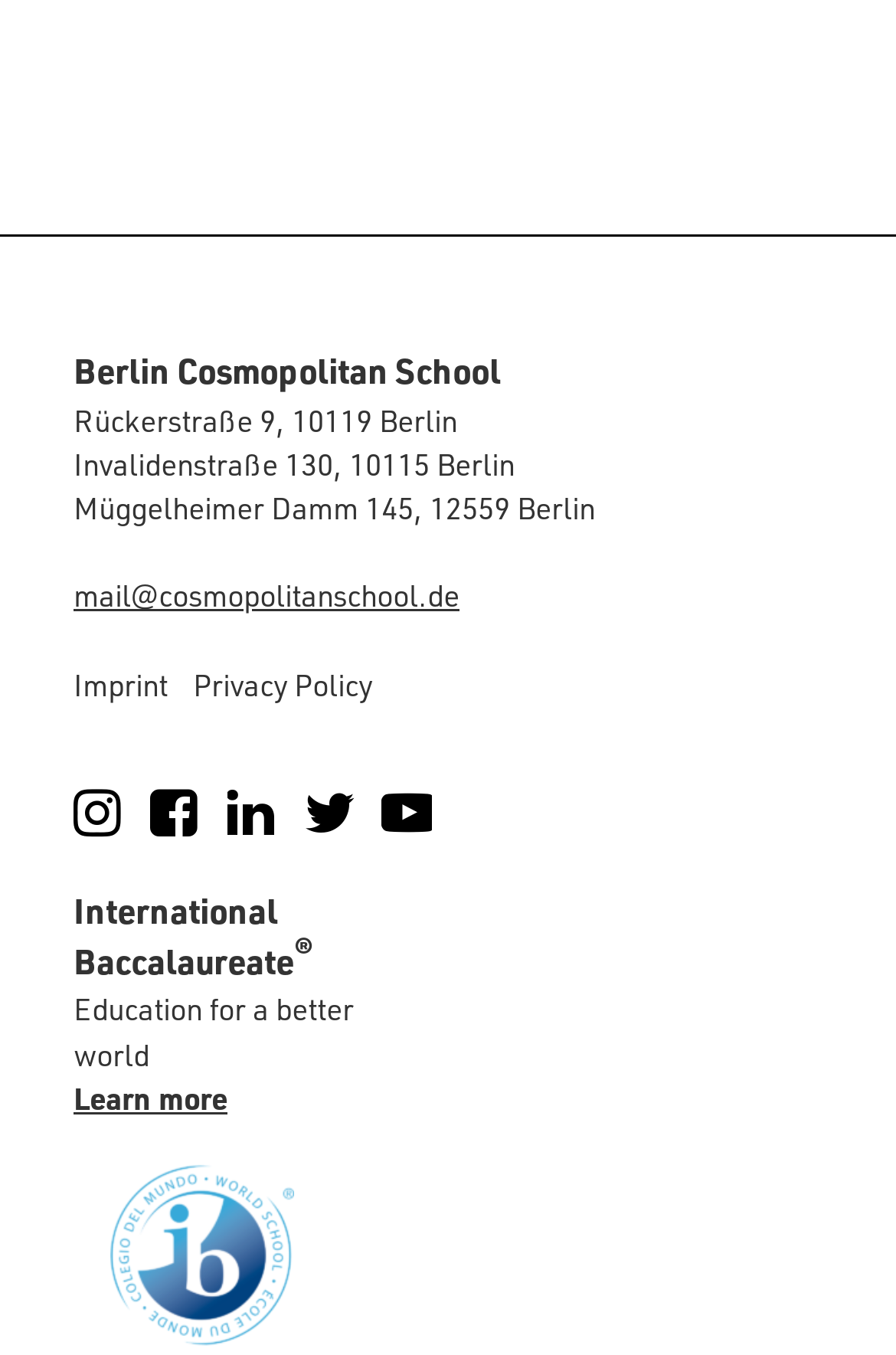Identify the bounding box coordinates of the HTML element based on this description: "Learn more".

[0.082, 0.795, 0.254, 0.824]